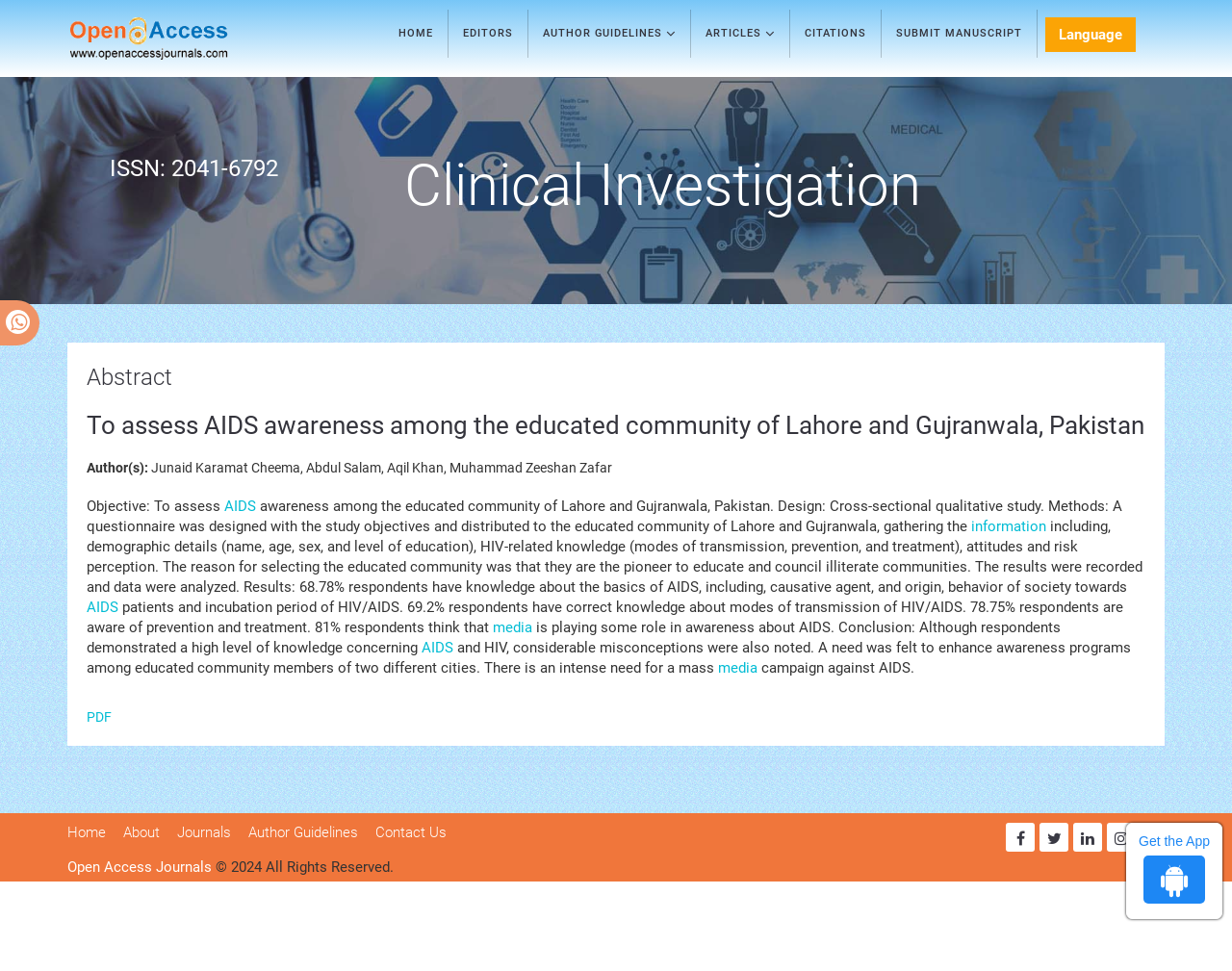What is the objective of the study?
Please utilize the information in the image to give a detailed response to the question.

I found the objective of the study by reading the heading element with the content 'To assess AIDS awareness among the educated community of Lahore and Gujranwala, Pakistan' located in the article section of the webpage.